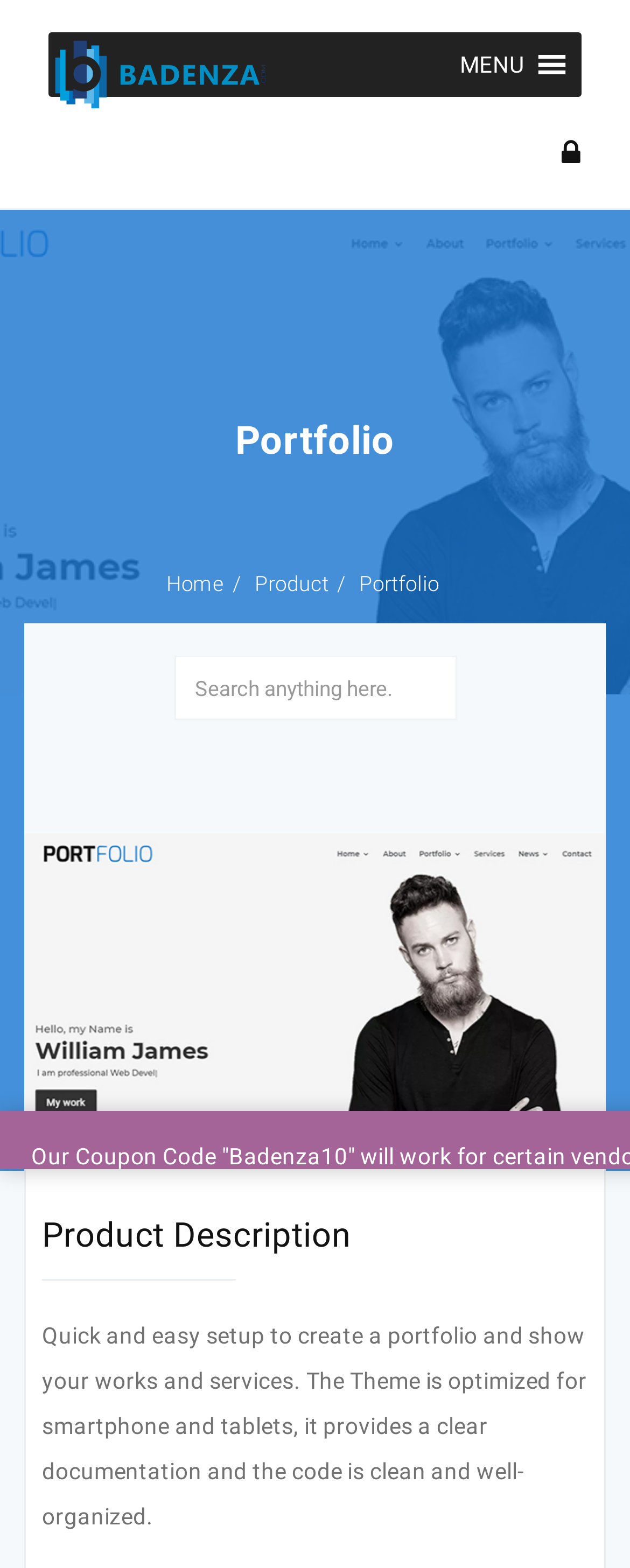Generate a thorough description of the webpage.

The webpage is a portfolio theme page, with a title "Portfolio | Divi Theme And Elementor Marketplace" at the top. On the top-left corner, there is a link to an unknown page. Next to it, there is a menu button labeled "MENU" with an icon. On the top-right corner, there is a link to "Login / Register".

Below the title, there is a heading "Portfolio" that spans the entire width of the page. Underneath, there are three links: "Home", "Product", and a third link with the text "Portfolio". A search bar is located to the right of these links, with a placeholder text "Search anything here.".

A large image takes up most of the page, starting from the top-left corner and stretching to the bottom-right corner. Above the image, there is a heading "Product Description". Below the image, there is a paragraph of text that describes the theme, mentioning its ease of setup, optimization for smartphones and tablets, and clean code.

On the bottom-left corner of the image, there is a link to "Dismiss", which is likely a notification or alert that can be closed.